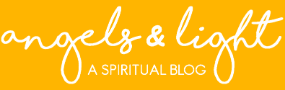Give a short answer using one word or phrase for the question:
What is the style of the title font?

Flowing script